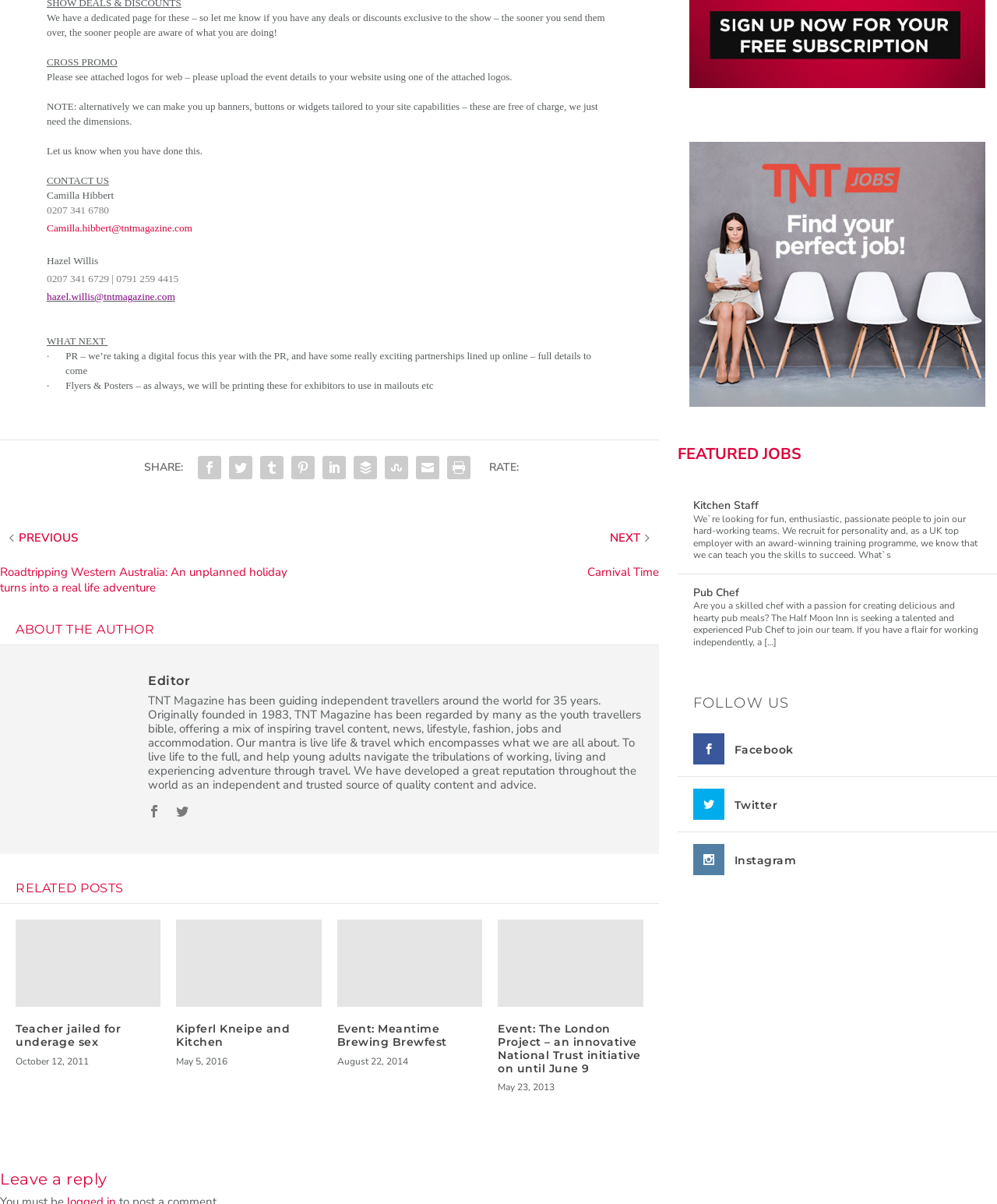What is the purpose of the flyers and posters?
Refer to the image and give a detailed response to the question.

In the 'Flyers & Posters' section, it is mentioned that '– as always, we will be printing these for exhibitors to use in mailouts etc'.